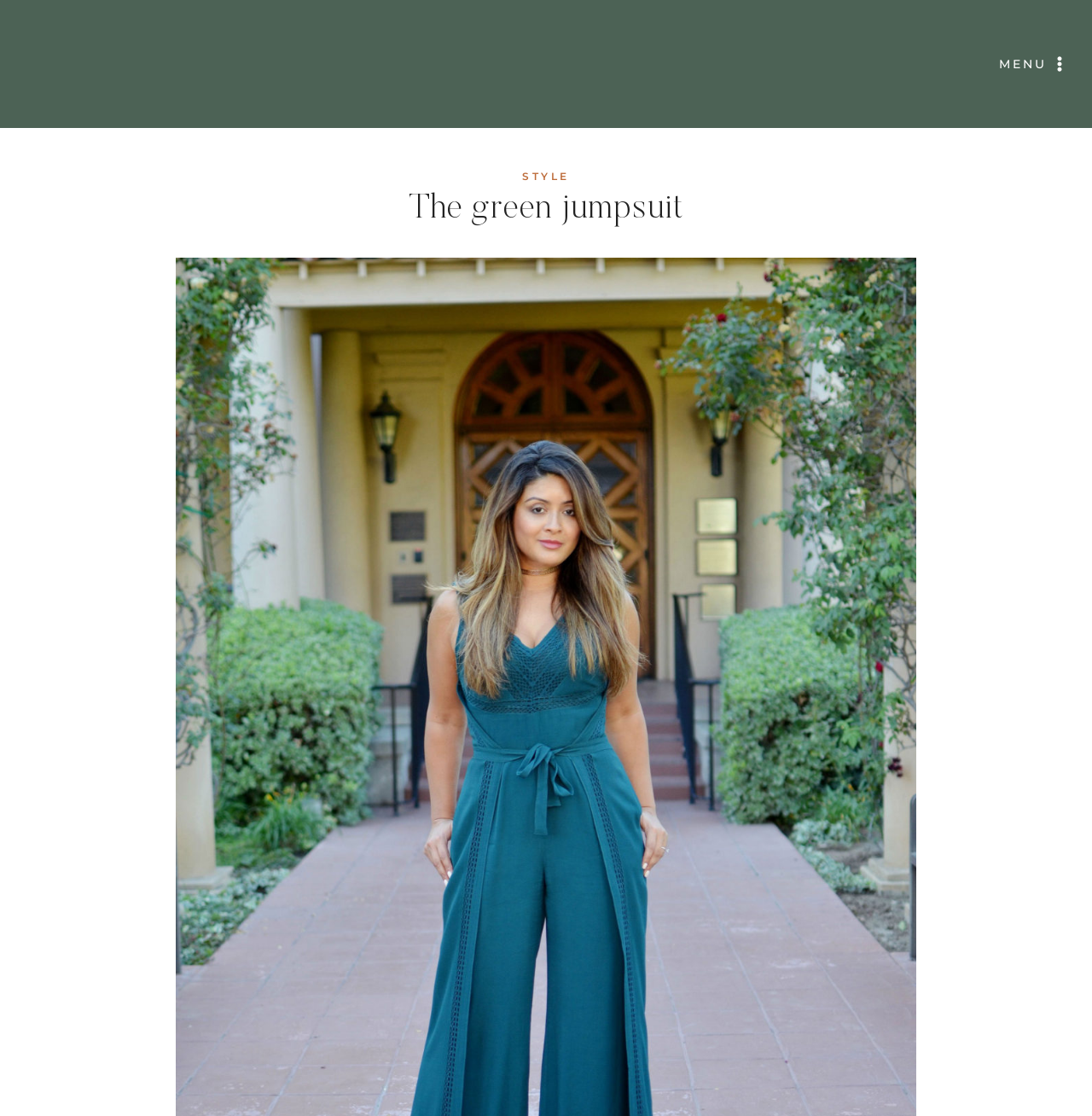Elaborate on the information and visuals displayed on the webpage.

The webpage is about "The green jumpsuit" by Rachel Matos. At the top right corner, there is a button to "Open menu" with a "MENU" label and a toggle icon next to it. Below the menu button, there is a header section that spans across the page, containing a link to "STYLE" and a heading that reads "The green jumpsuit". 

At the bottom right corner, there is a "Scroll to top" button.